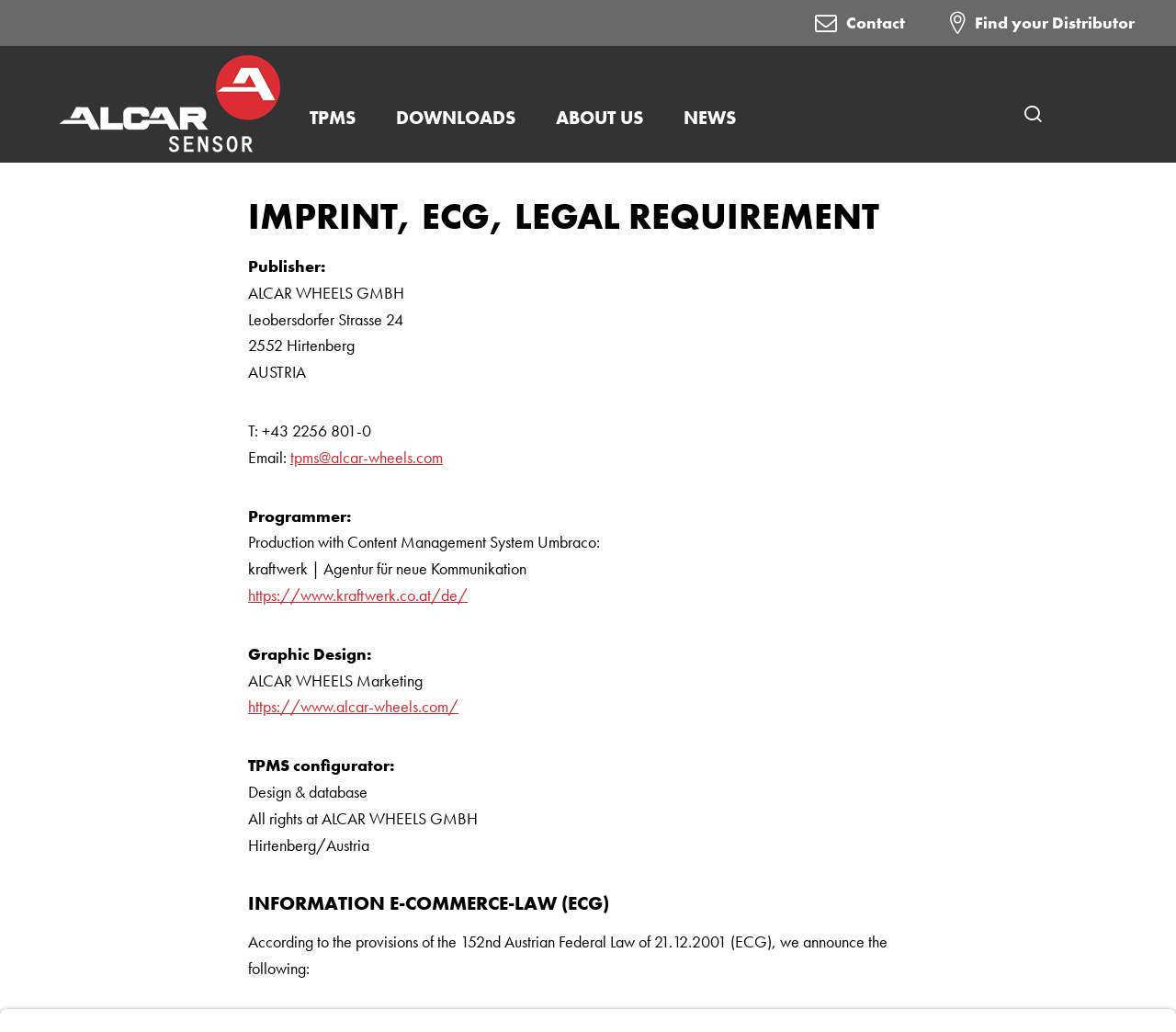Please identify the bounding box coordinates of the area I need to click to accomplish the following instruction: "Visit ALCAR Sensor Logo".

[0.043, 0.062, 0.246, 0.158]